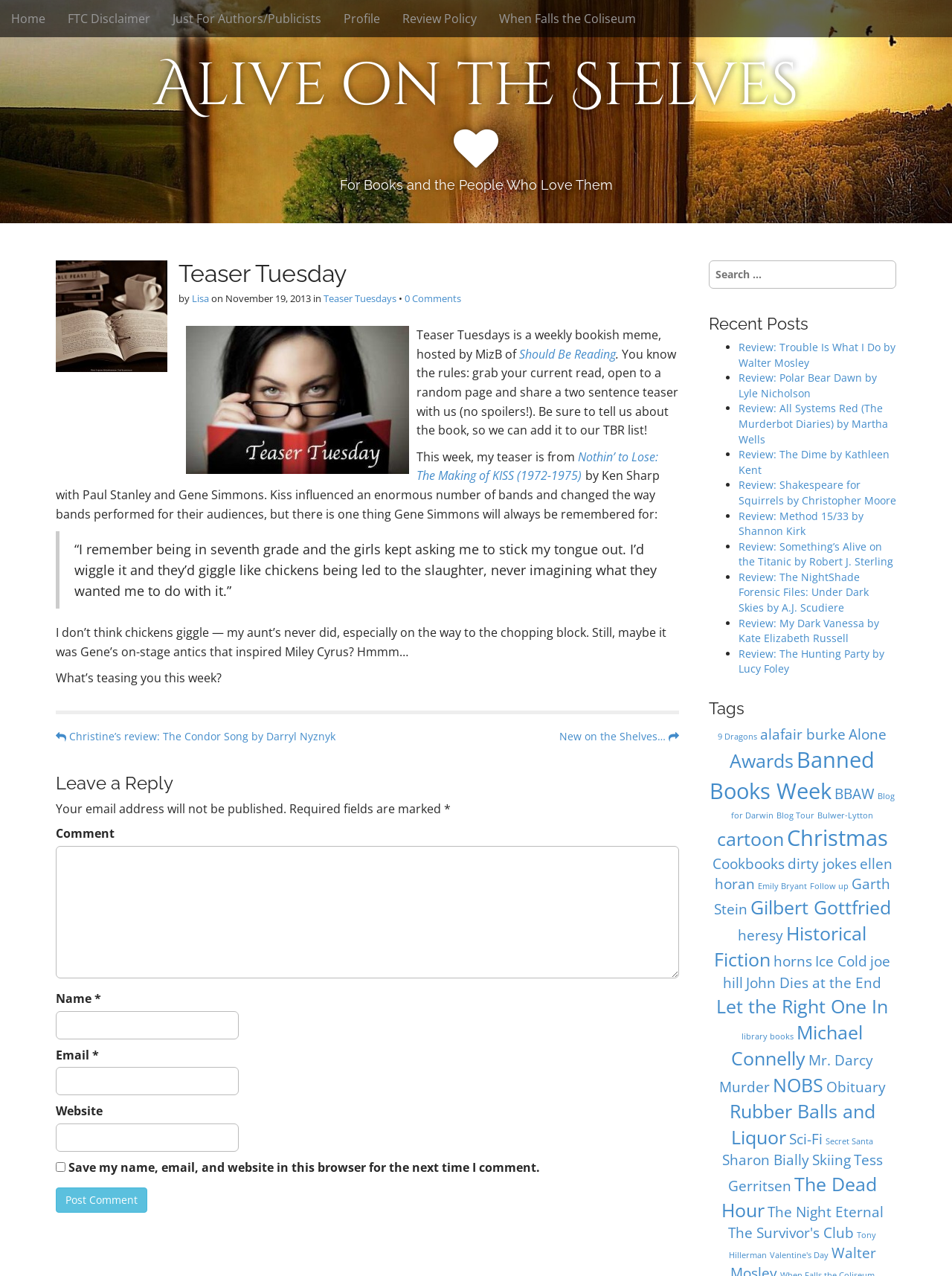Could you specify the bounding box coordinates for the clickable section to complete the following instruction: "Click on the 'Post Comment' button"?

[0.059, 0.931, 0.155, 0.95]